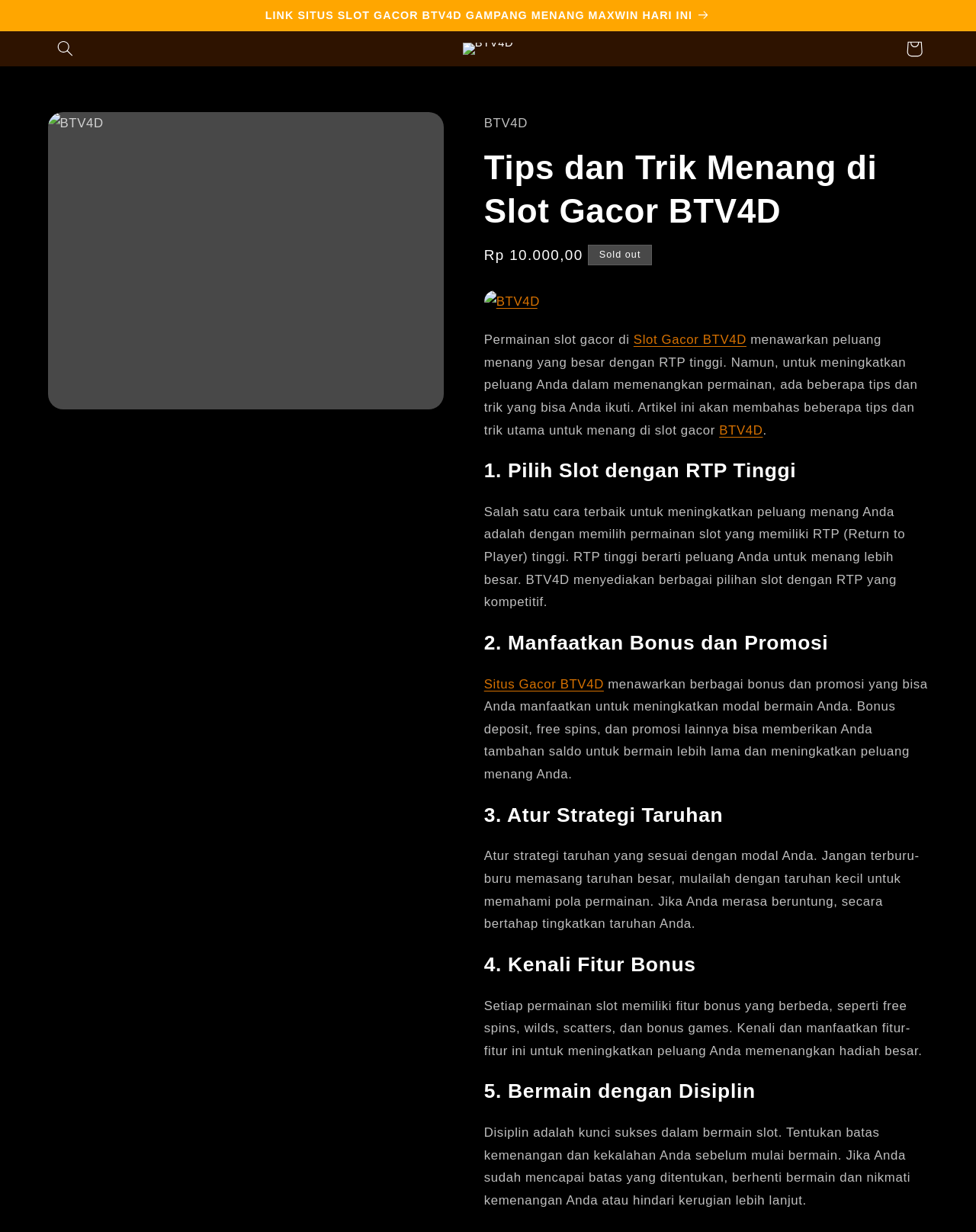Identify the bounding box coordinates of the element to click to follow this instruction: 'Visit the BTV4D website'. Ensure the coordinates are four float values between 0 and 1, provided as [left, top, right, bottom].

[0.468, 0.03, 0.532, 0.049]